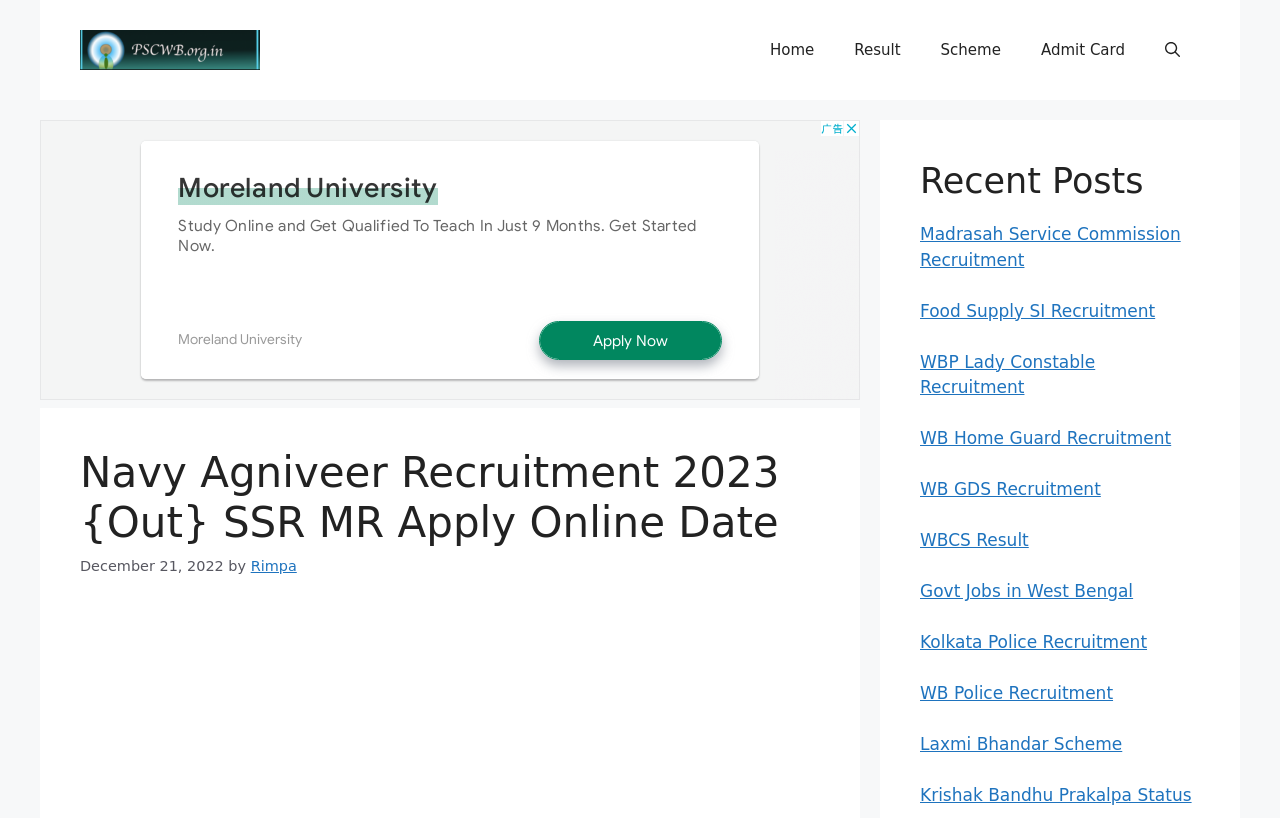Look at the image and write a detailed answer to the question: 
What is the author of the latest article?

I found the author of the latest article by looking at the link element in the header section, which is 'Rimpa'.